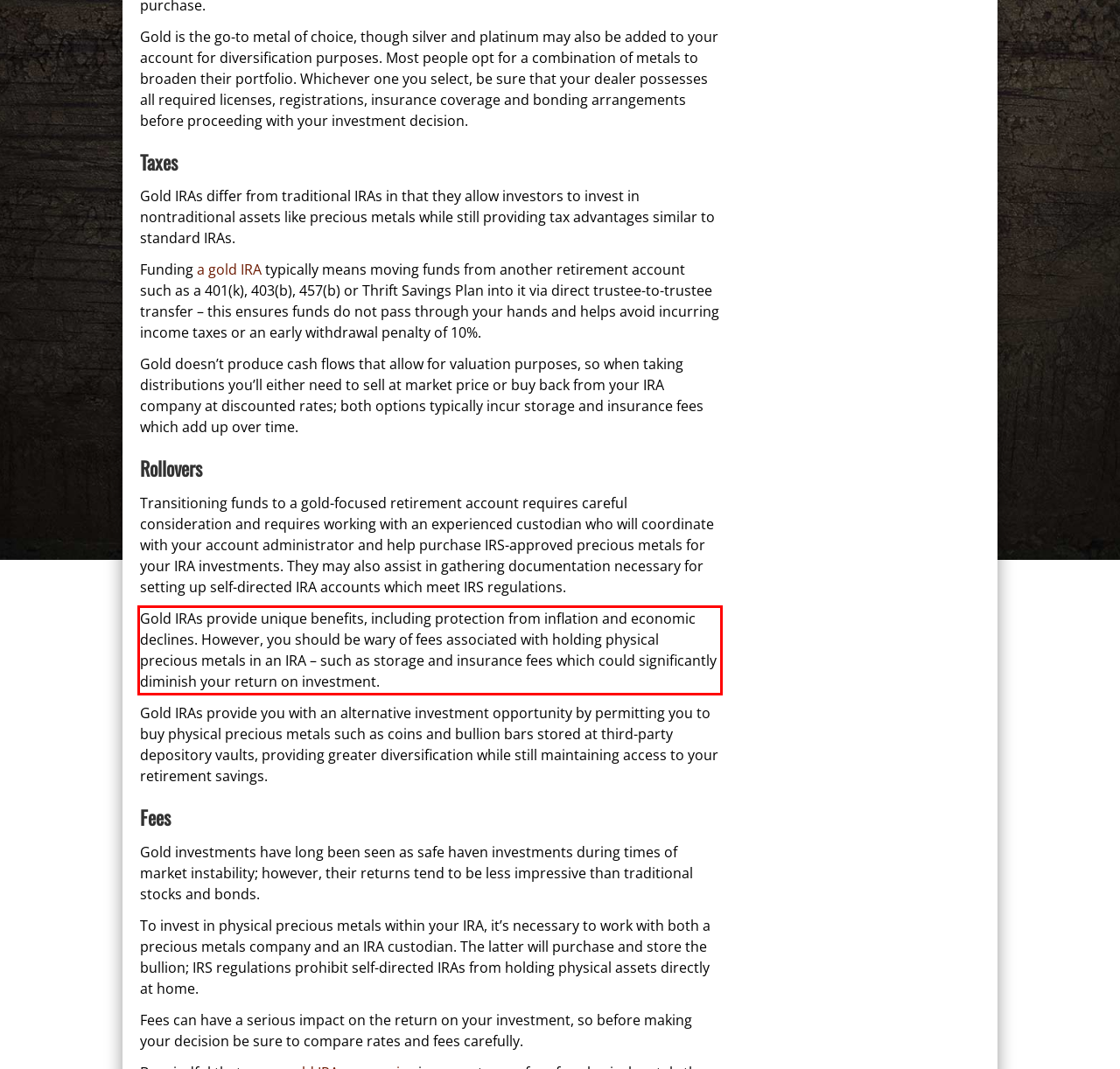Extract and provide the text found inside the red rectangle in the screenshot of the webpage.

Gold IRAs provide unique benefits, including protection from inflation and economic declines. However, you should be wary of fees associated with holding physical precious metals in an IRA – such as storage and insurance fees which could significantly diminish your return on investment.